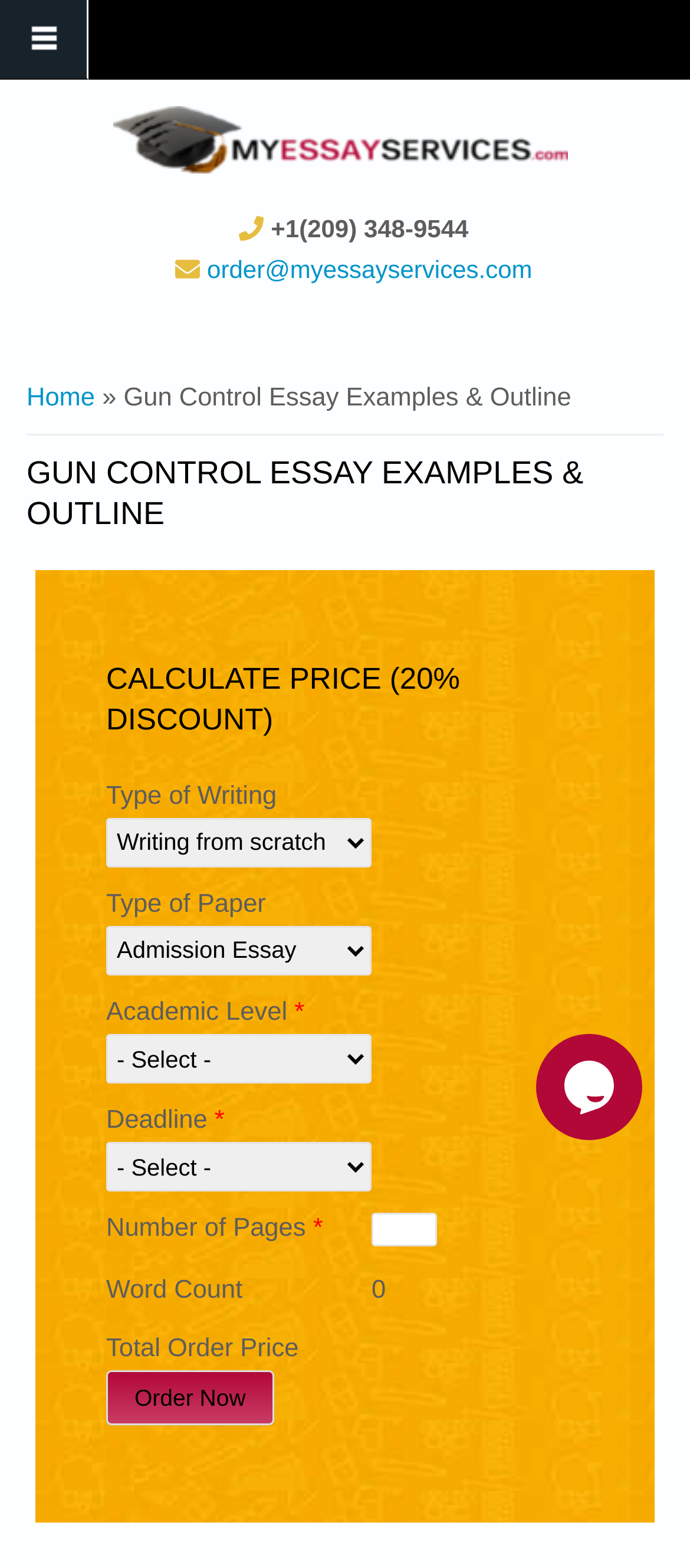Provide the bounding box coordinates of the HTML element described by the text: "Navigation". The coordinates should be in the format [left, top, right, bottom] with values between 0 and 1.

[0.0, 0.0, 0.128, 0.051]